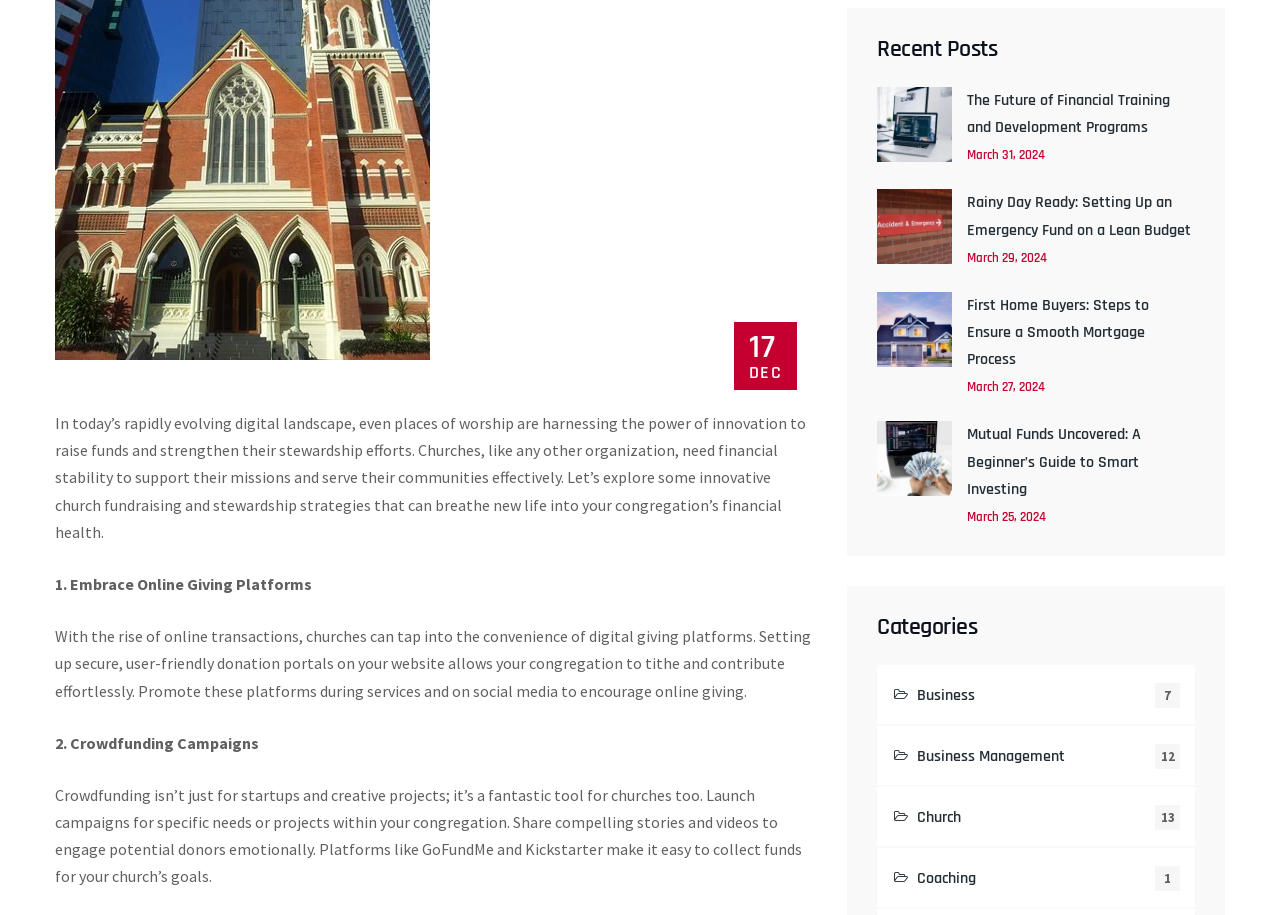Given the description "Toccare Ferro", provide the bounding box coordinates of the corresponding UI element.

None